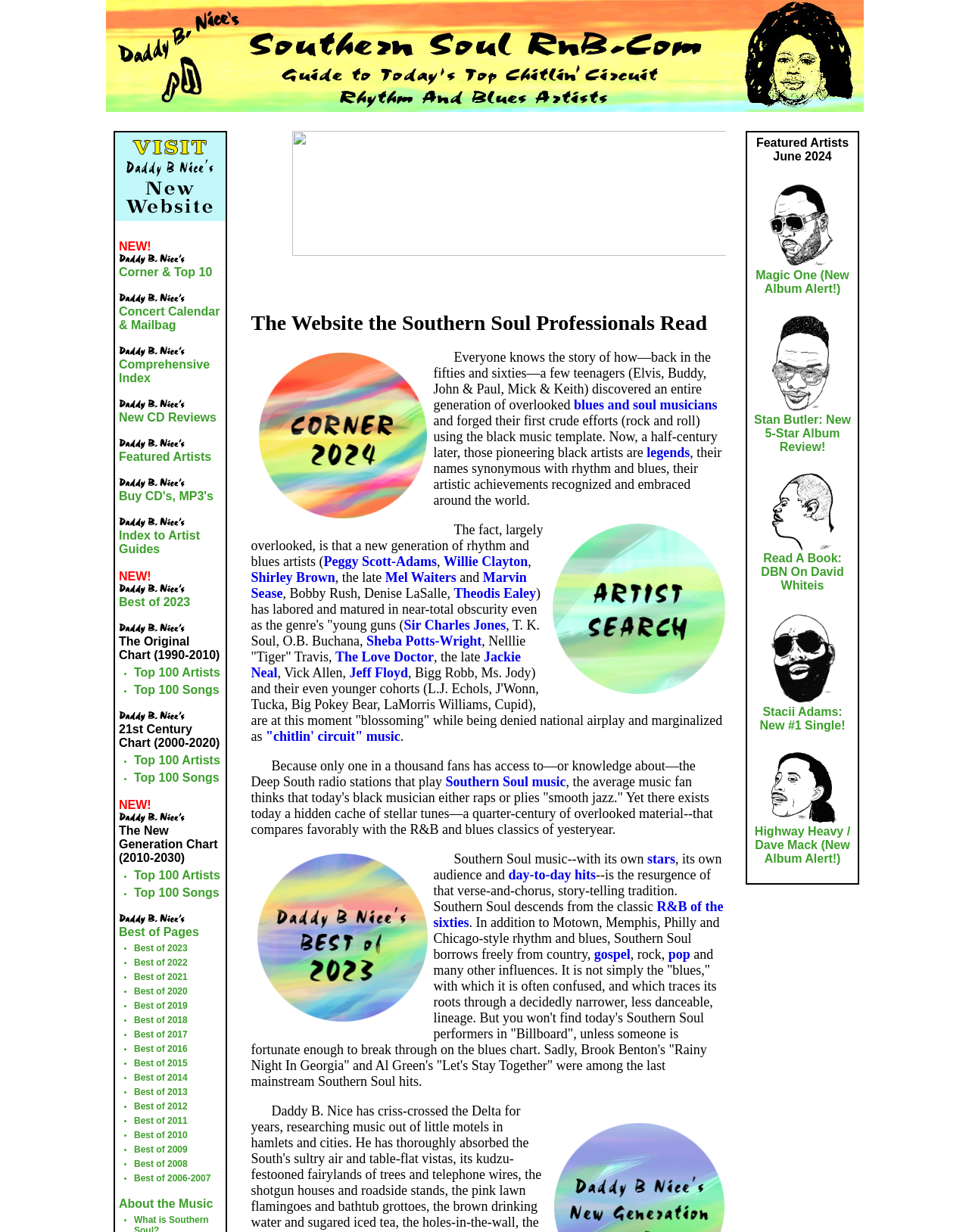Please identify the bounding box coordinates of the element on the webpage that should be clicked to follow this instruction: "Click on Daddy B. Nice's SouthernSoulRnB.com link". The bounding box coordinates should be given as four float numbers between 0 and 1, formatted as [left, top, right, bottom].

[0.109, 0.093, 0.891, 0.106]